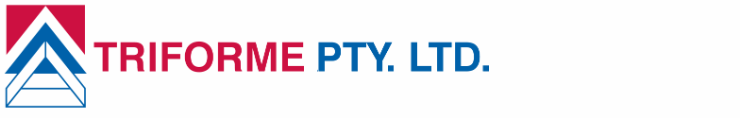Answer the question briefly using a single word or phrase: 
What do the triangular shapes in the logo symbolize?

Stability and professionalism